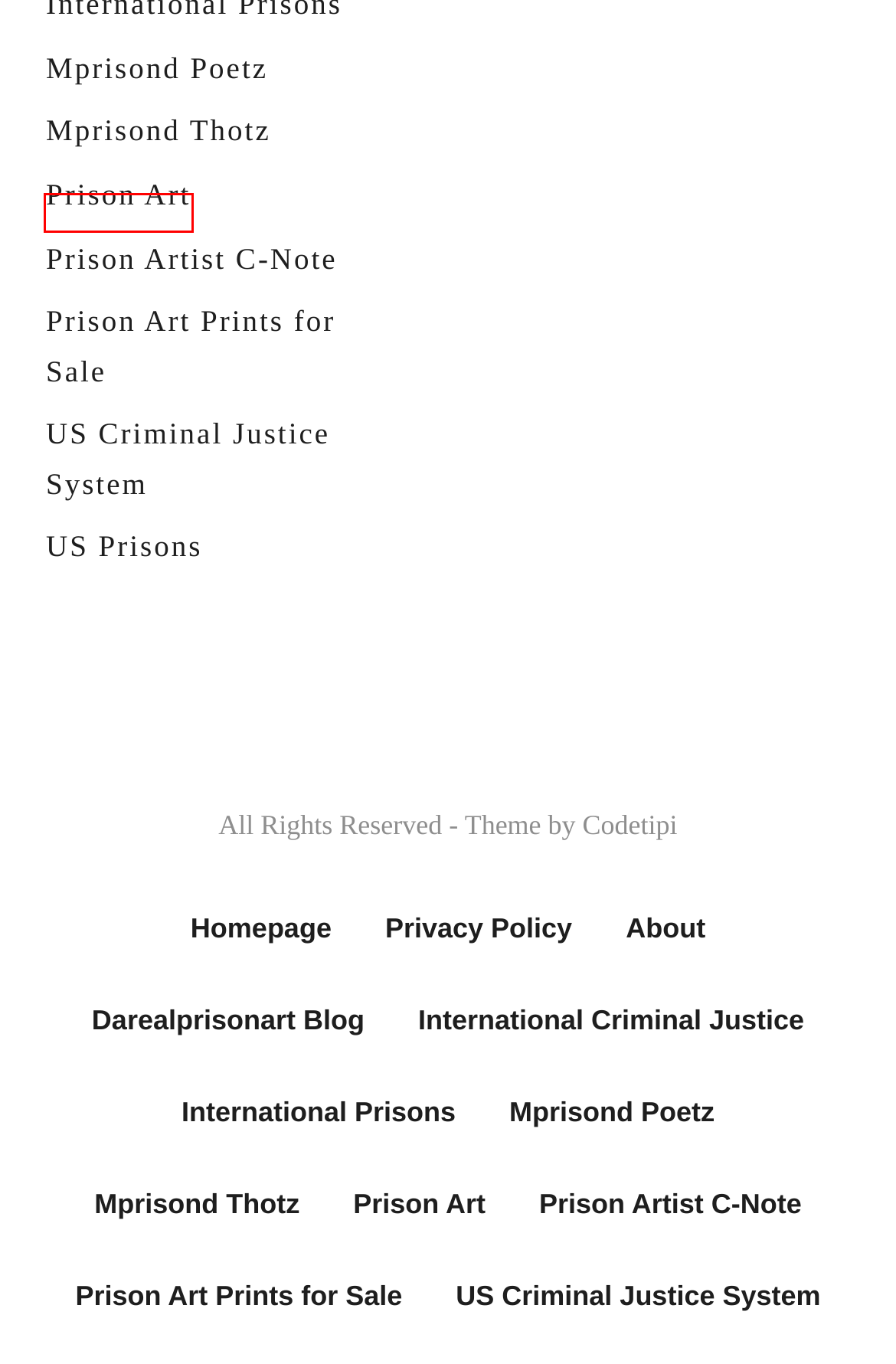Observe the provided screenshot of a webpage with a red bounding box around a specific UI element. Choose the webpage description that best fits the new webpage after you click on the highlighted element. These are your options:
A. US Criminal Justice System – Da Real Prison Art: mass incarceration Daily
B. International Prisons – Da Real Prison Art: mass incarceration Daily
C. Mprisond Thotz – Da Real Prison Art: mass incarceration Daily
D. Prison Art Prints for Sale – Da Real Prison Art: mass incarceration Daily
E. About – Da Real Prison Art: mass incarceration Daily
F. Prison Art – Da Real Prison Art: mass incarceration Daily
G. Zeen - Ultimate News & Magazine WordPress Theme
H. US Prisons – Da Real Prison Art: mass incarceration Daily

F